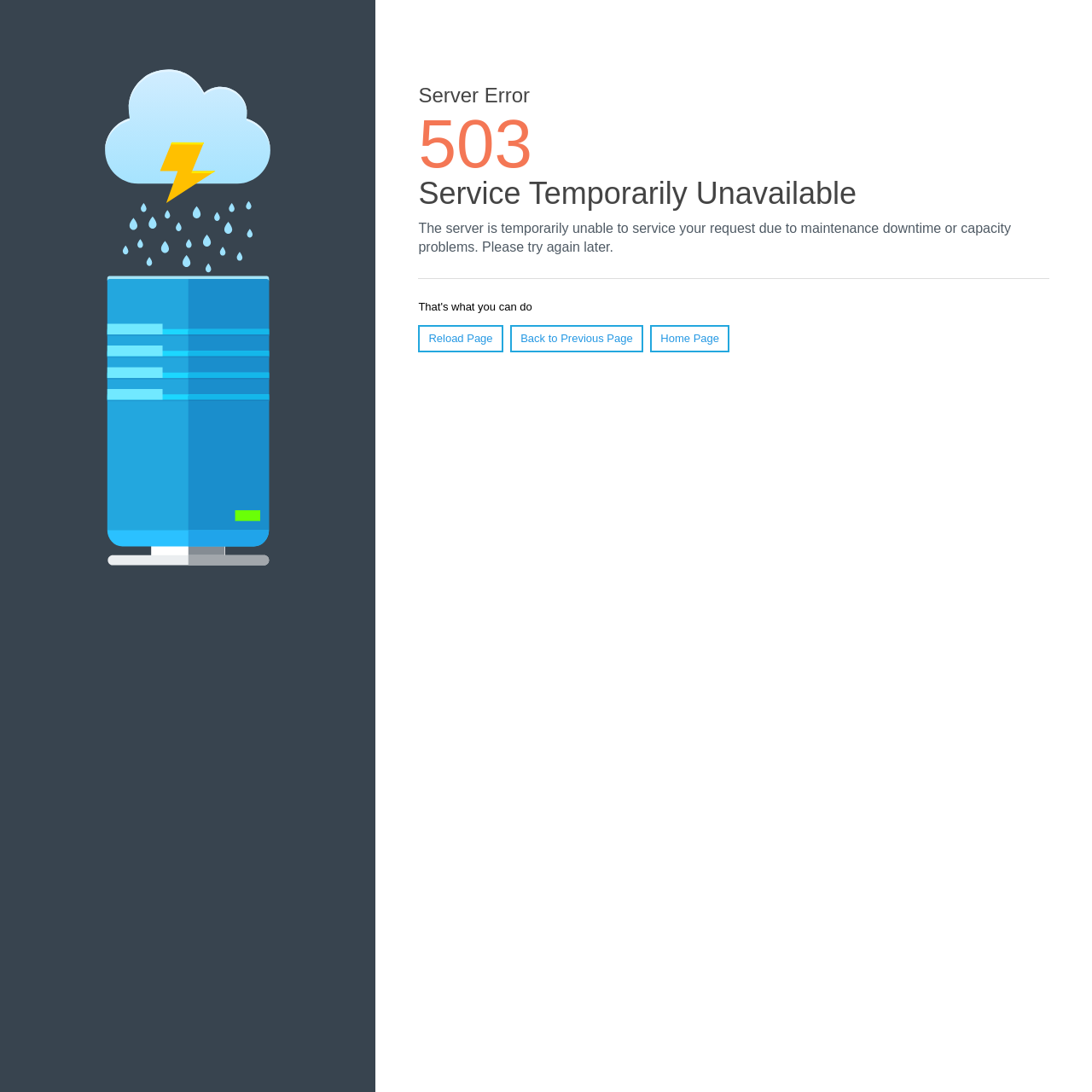What is the current status of the server?
Could you please answer the question thoroughly and with as much detail as possible?

The question can be answered by looking at the heading 'Server Error' and the static text 'The server is temporarily unable to service your request due to maintenance downtime or capacity problems. Please try again later.' which indicates that the server is currently unavailable.